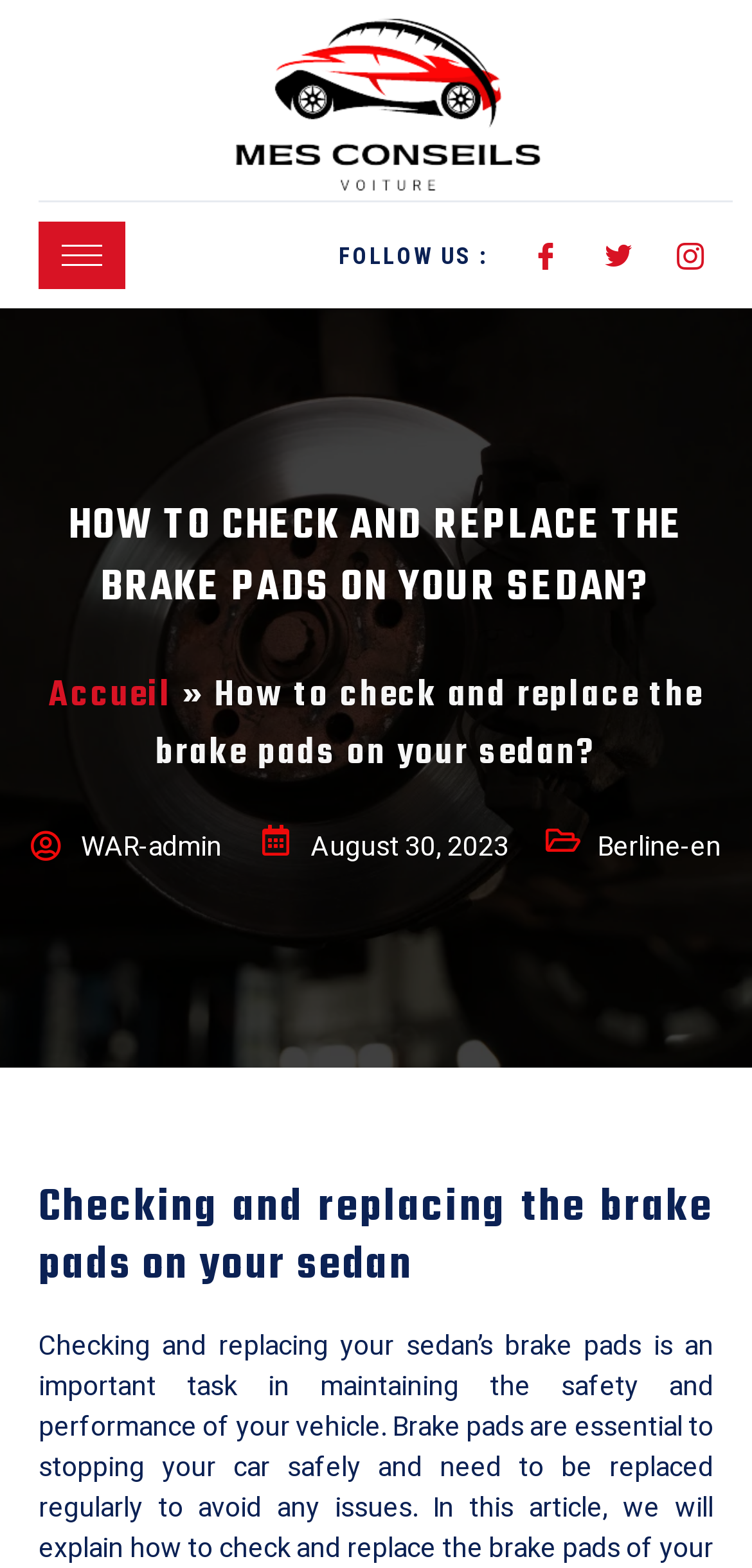Elaborate on the information and visuals displayed on the webpage.

The webpage appears to be an instructional article about checking and replacing brake pads on a sedan. At the top left of the page, there is a logo image, and next to it, a hamburger-icon button. Below these elements, there is a "FOLLOW US" text, followed by a heading that repeats the title of the article.

The main content of the page is divided into sections, with a heading "Checking and replacing the brake pads on your sedan" located near the middle of the page. Above this heading, there are several lines of text, including a link to "Accueil" (which means "Home" in French), a "»" symbol, and the article title again. The author's name, "WAR-admin", and the publication date, "August 30, 2023", are displayed on the same line, with the language option "Berline-en" (French) at the far right.

The overall structure of the page suggests that it is a blog post or an instructional guide, with a clear title and section headings, and some metadata about the author and publication date.